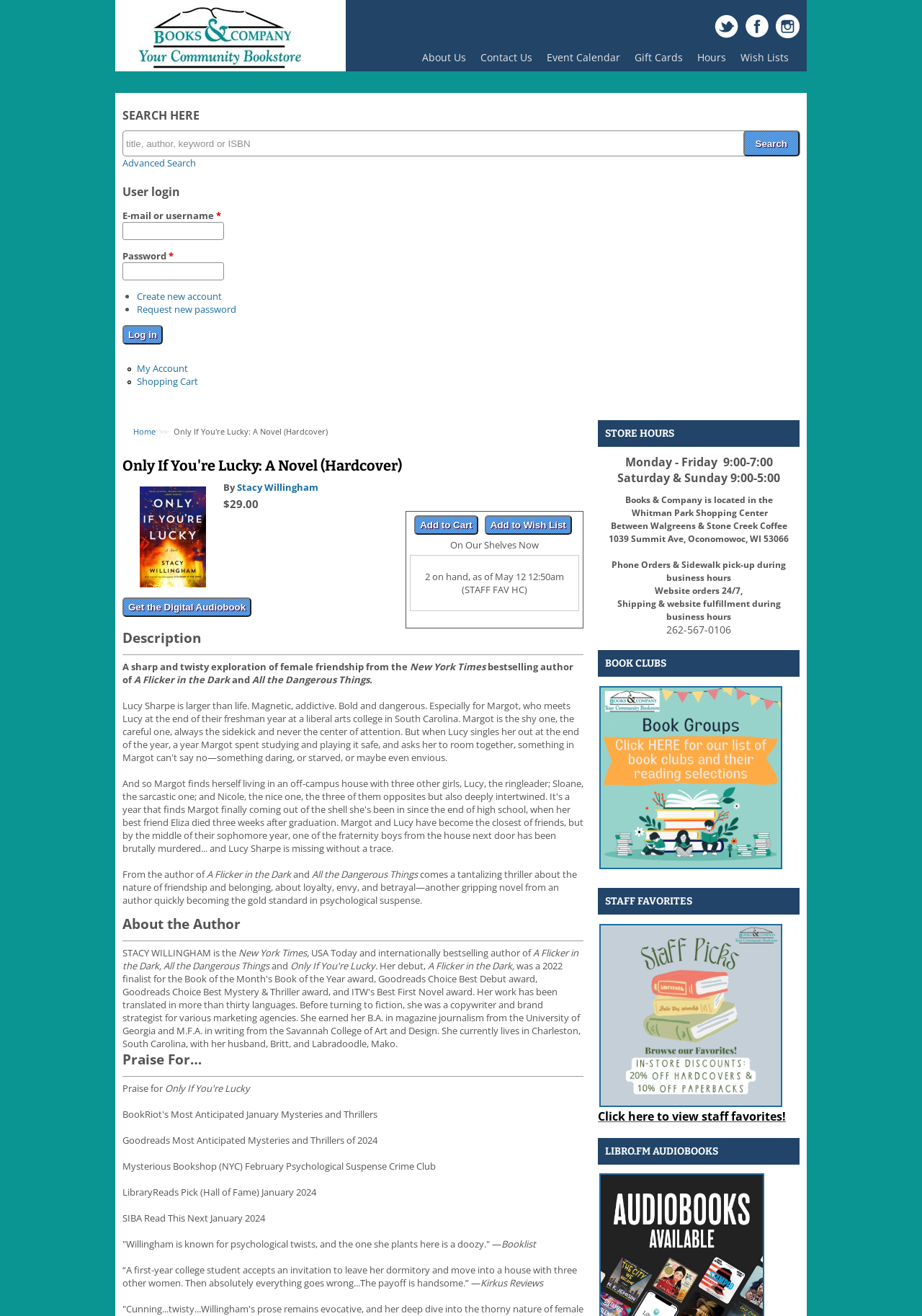Describe all the key features of the webpage in detail.

This webpage is about a novel titled "Only If You're Lucky: A Novel (Hardcover)" by Stacy Willingham. At the top, there is a navigation menu with links to "About Us", "Contact Us", "Event Calendar", "Gift Cards", "Hours", and "Wish Lists". Below this menu, there is a search bar with a "Search" button and an "Advanced Search" link. 

To the right of the search bar, there is a user login section with fields for email or username and password, along with links to create a new account and request a new password. 

Below the search bar and login section, there is a breadcrumb navigation menu showing the current page's location within the website. The main content of the page is about the novel, with a cover image on the left and a description on the right. The description is a sharp and twisty exploration of female friendship from the New York Times bestselling author of A Flicker in the Dark and All the Dangerous Things. 

Below the description, there are details about the book, including the price, availability, and an "Add to Cart" button. There is also a section about the author, Stacy Willingham, with a brief biography and praise for her work. The page also features several social media links at the top right corner, including Twitter, Facebook, and Instagram.